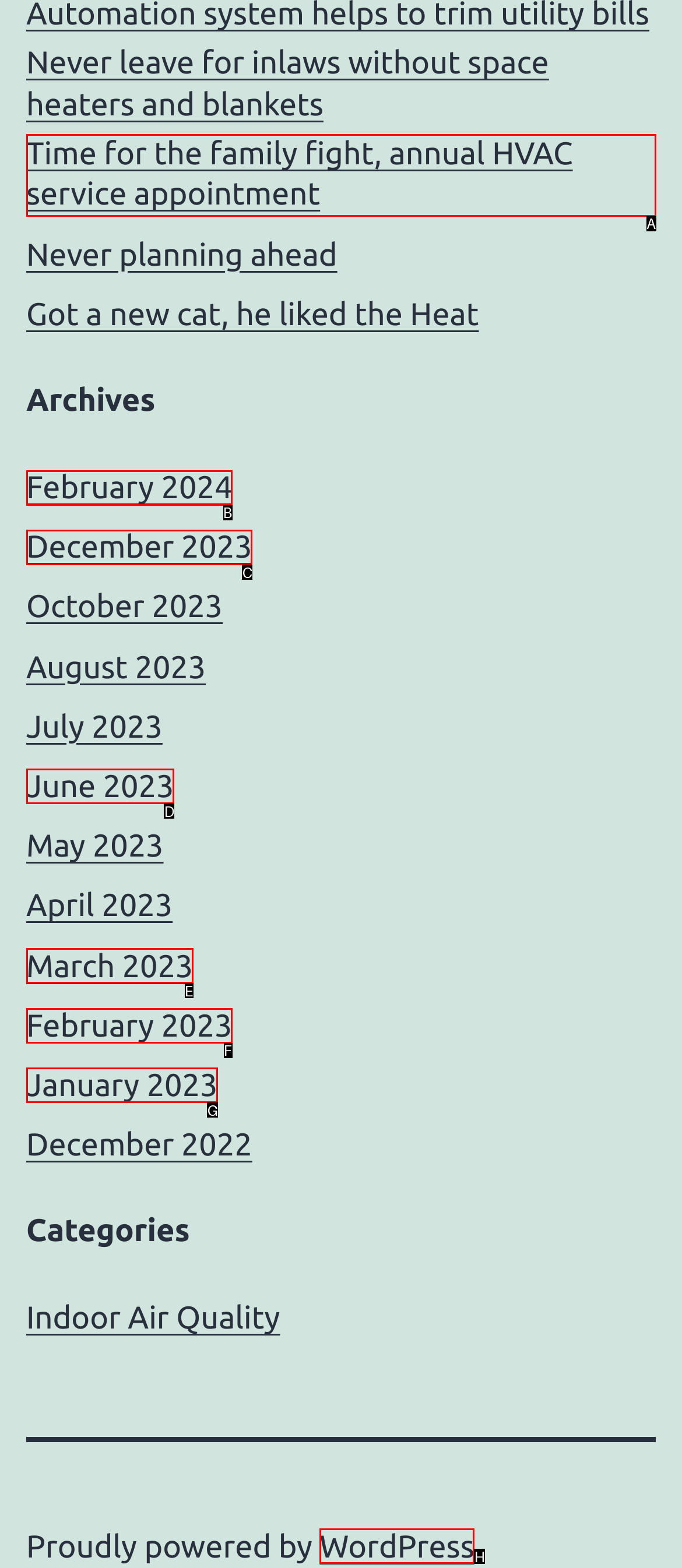Choose the HTML element that best fits the given description: WordPress. Answer by stating the letter of the option.

H